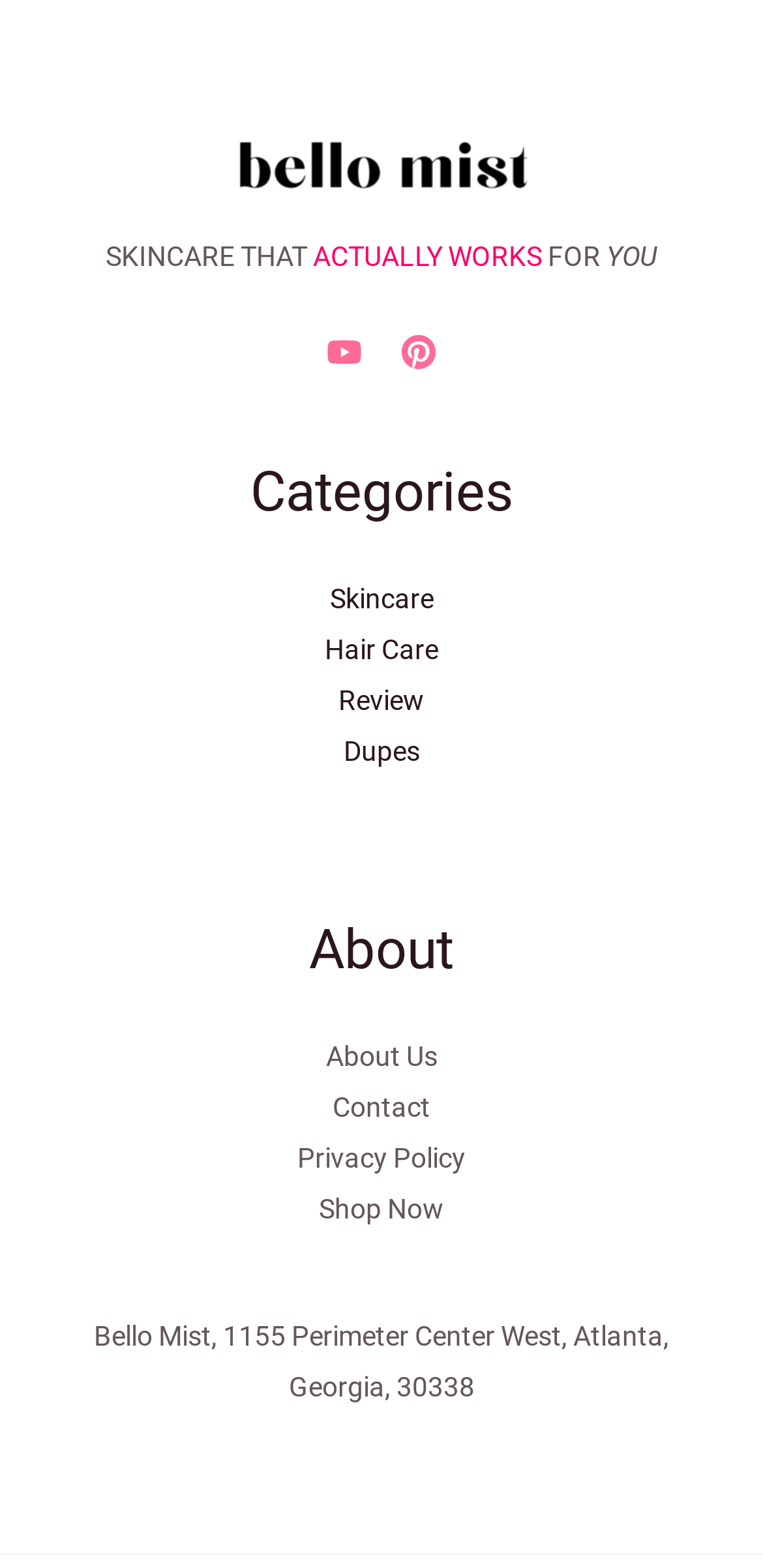Extract the bounding box coordinates for the UI element described by the text: "Contact". The coordinates should be in the form of [left, top, right, bottom] with values between 0 and 1.

[0.436, 0.696, 0.564, 0.716]